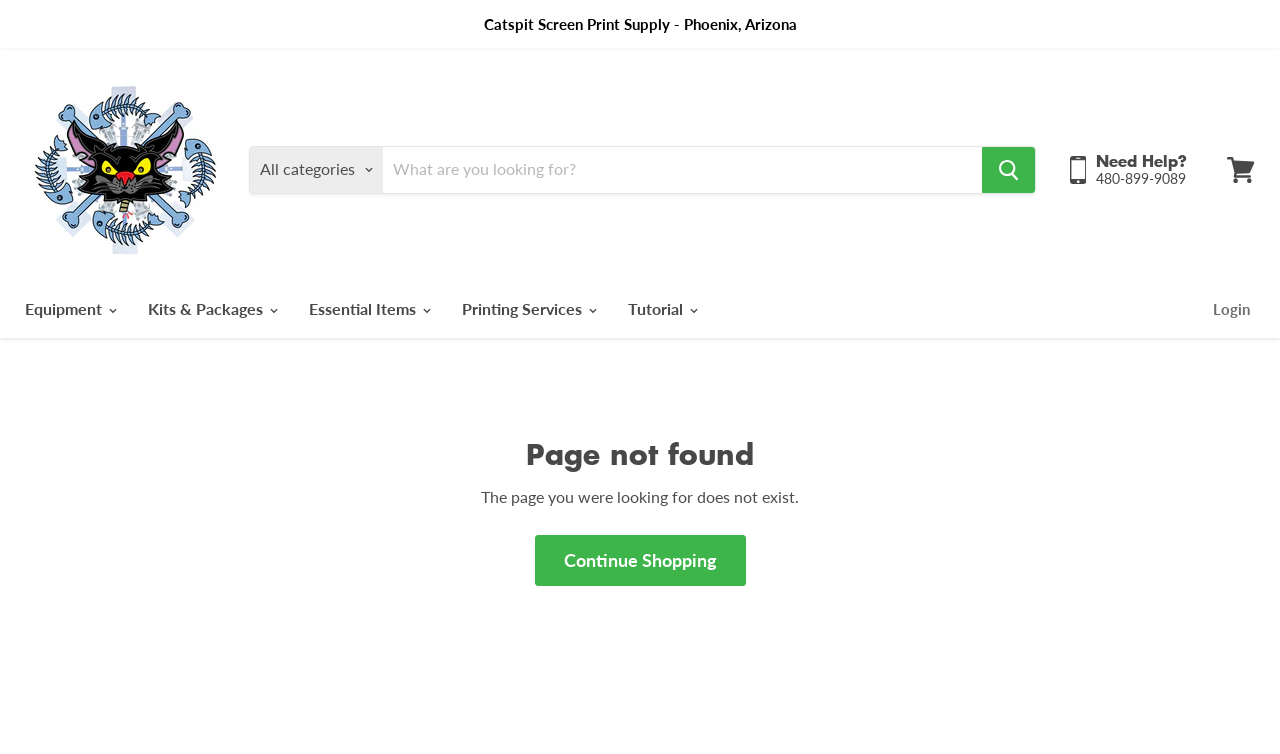Using the image as a reference, answer the following question in as much detail as possible:
What is the current page status?

The current page status is obtained from the top of the webpage, where it is written as '404 Not Found — Catspit Screen Print Supply'.